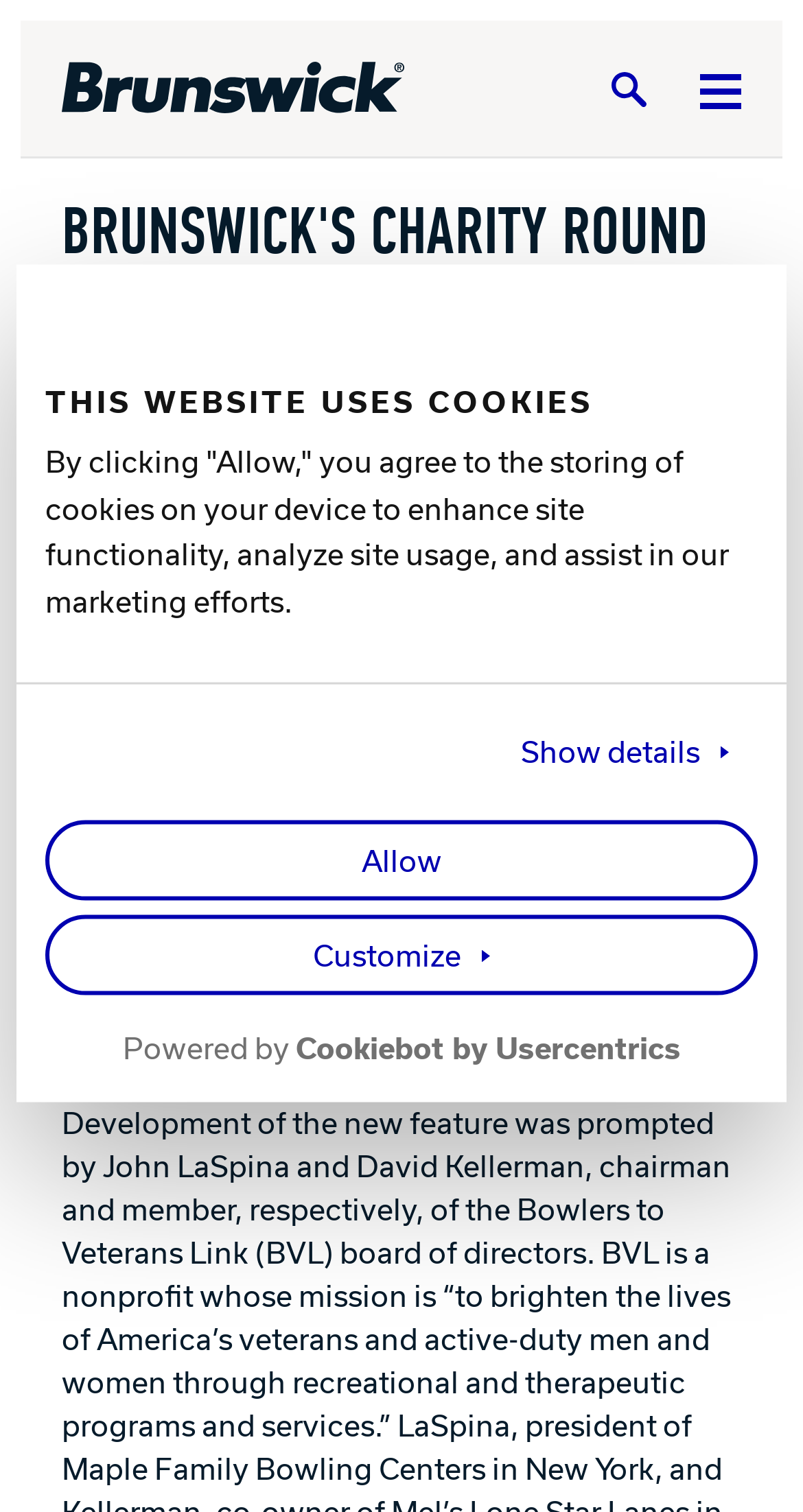Identify the bounding box coordinates of the area you need to click to perform the following instruction: "Click the search button".

[0.744, 0.044, 0.821, 0.073]